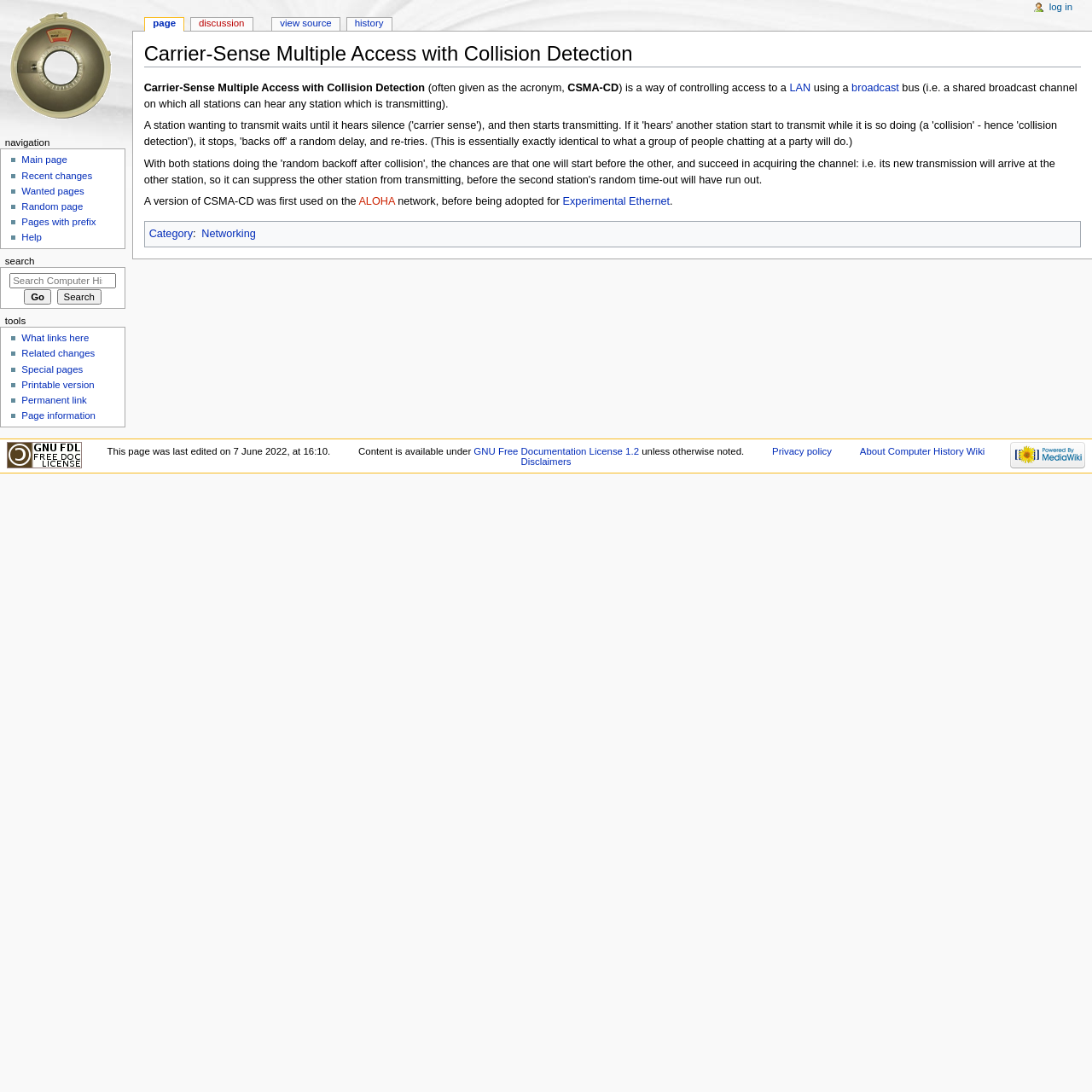Identify the primary heading of the webpage and provide its text.

Carrier-Sense Multiple Access with Collision Detection